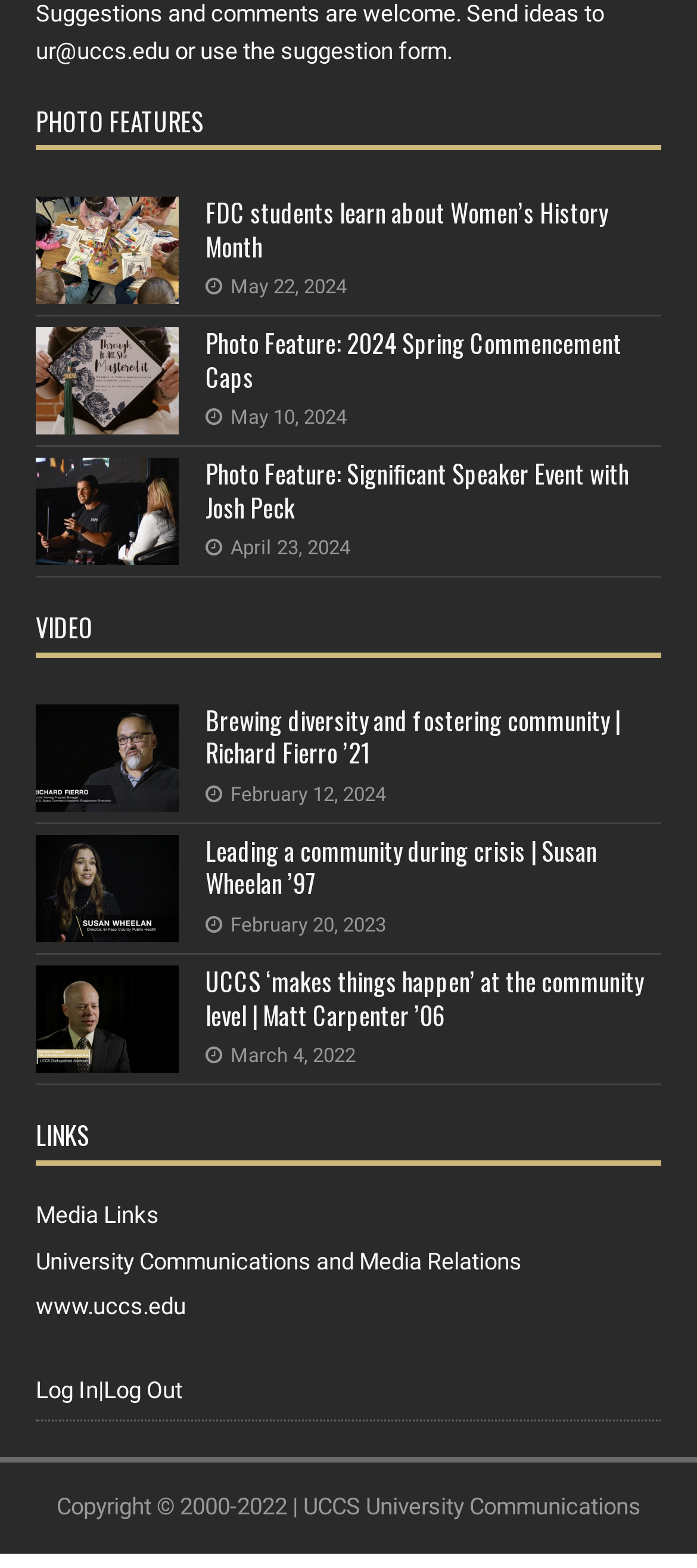Find the bounding box coordinates of the clickable area required to complete the following action: "Log in or log out".

[0.051, 0.876, 0.949, 0.905]